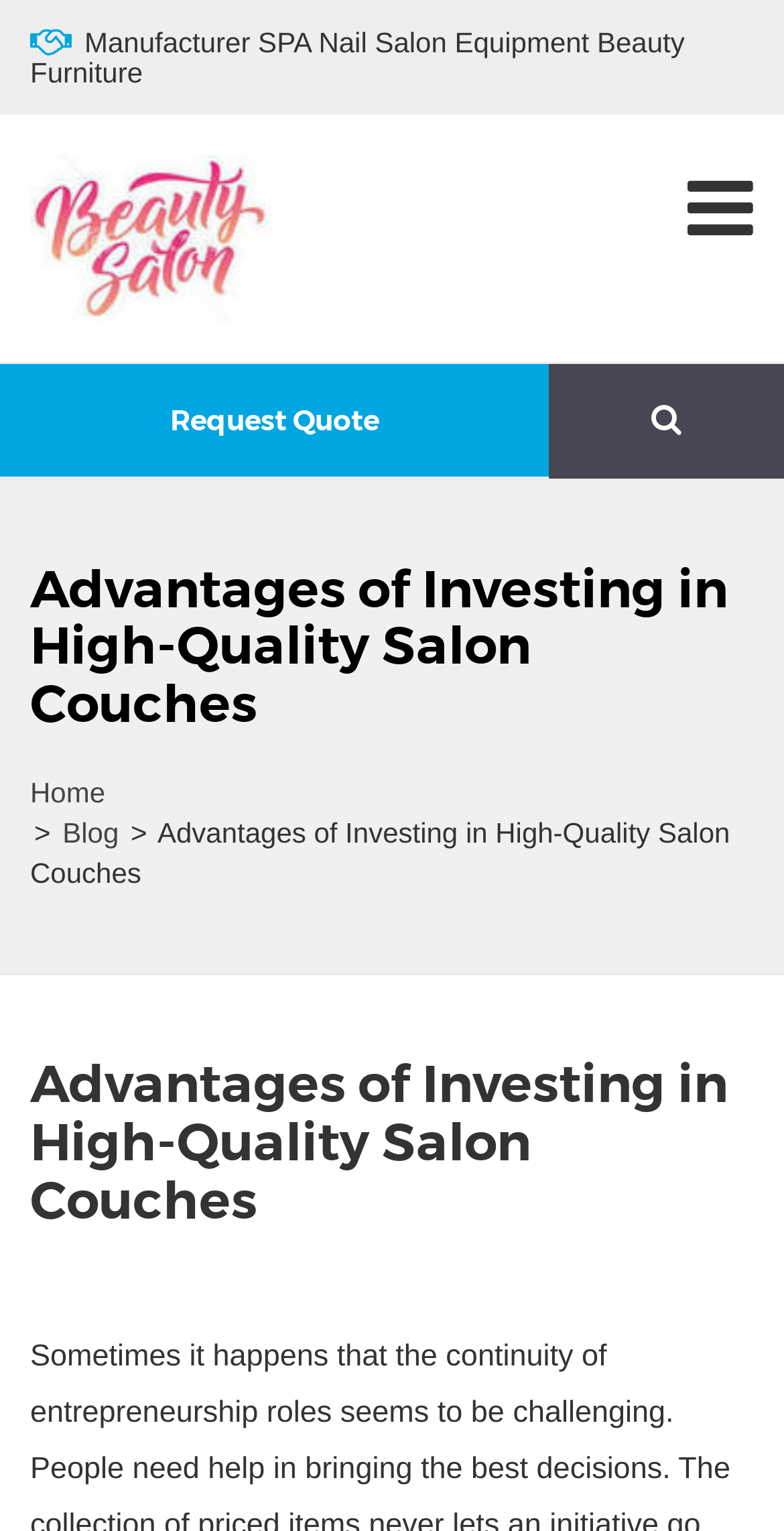Find the UI element described as: "Request Quote" and predict its bounding box coordinates. Ensure the coordinates are four float numbers between 0 and 1, [left, top, right, bottom].

[0.0, 0.237, 0.7, 0.311]